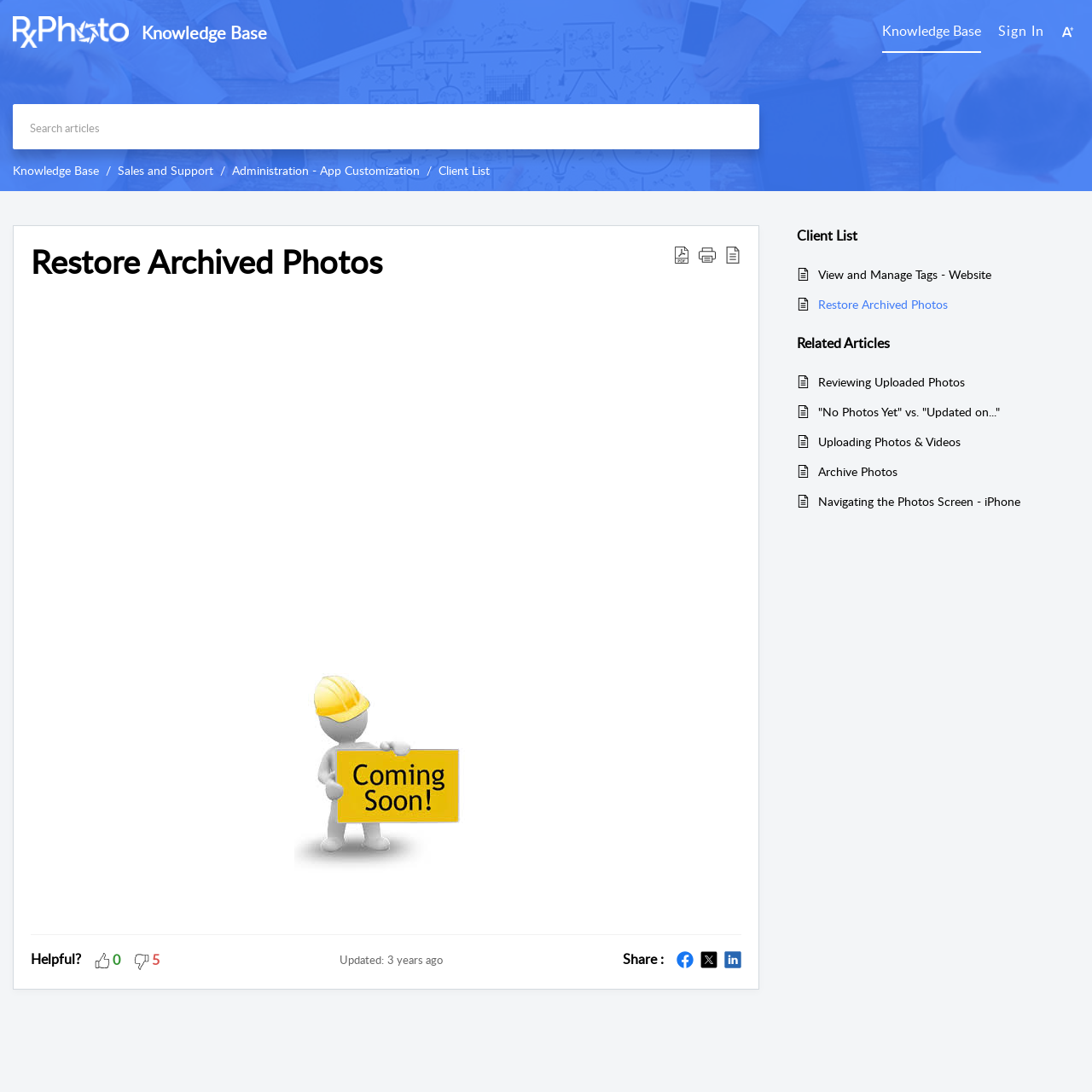What is the main topic of this webpage?
Look at the image and provide a short answer using one word or a phrase.

Restore Archived Photos